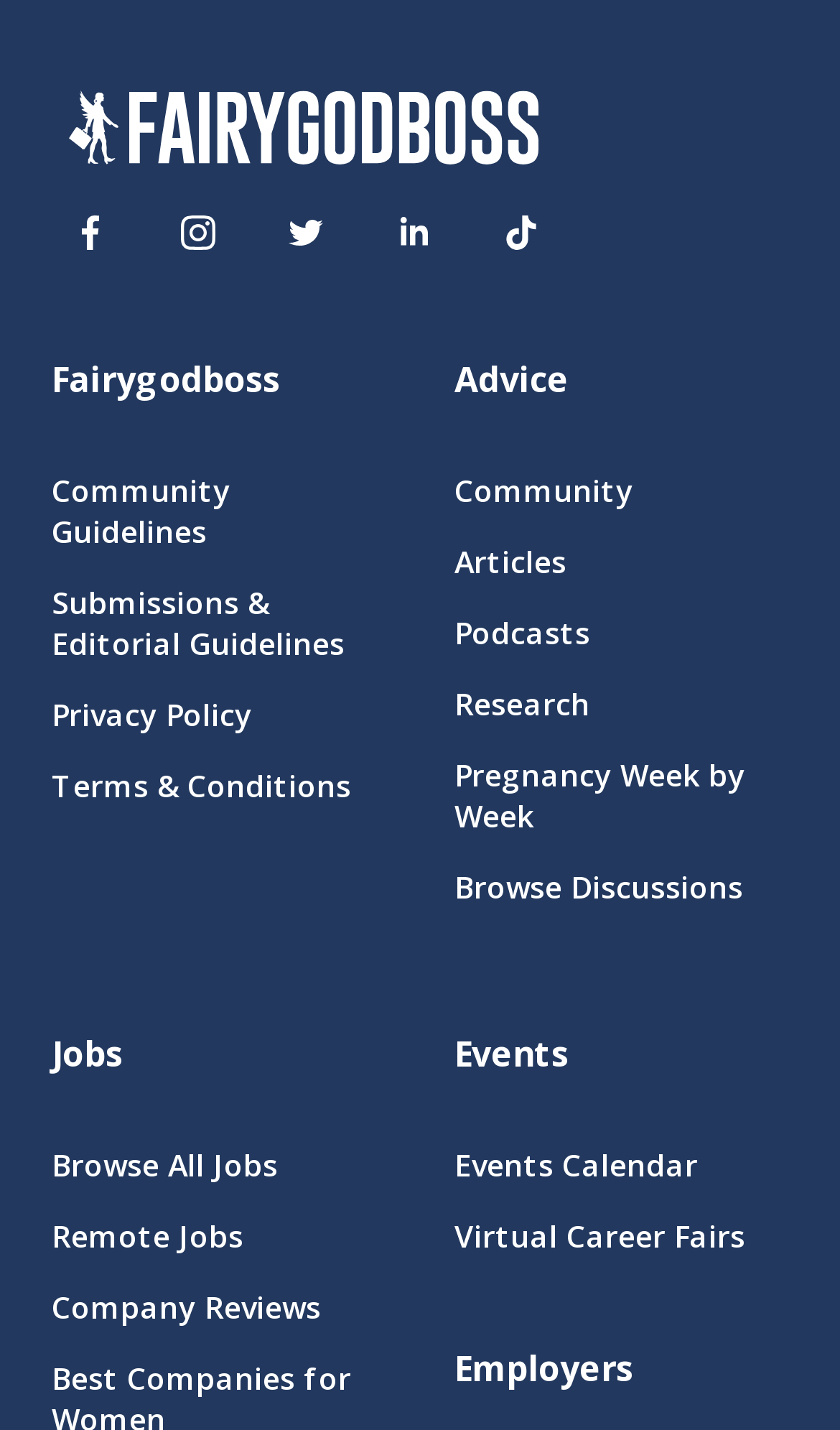Indicate the bounding box coordinates of the element that must be clicked to execute the instruction: "Read Community Guidelines". The coordinates should be given as four float numbers between 0 and 1, i.e., [left, top, right, bottom].

[0.062, 0.328, 0.459, 0.386]